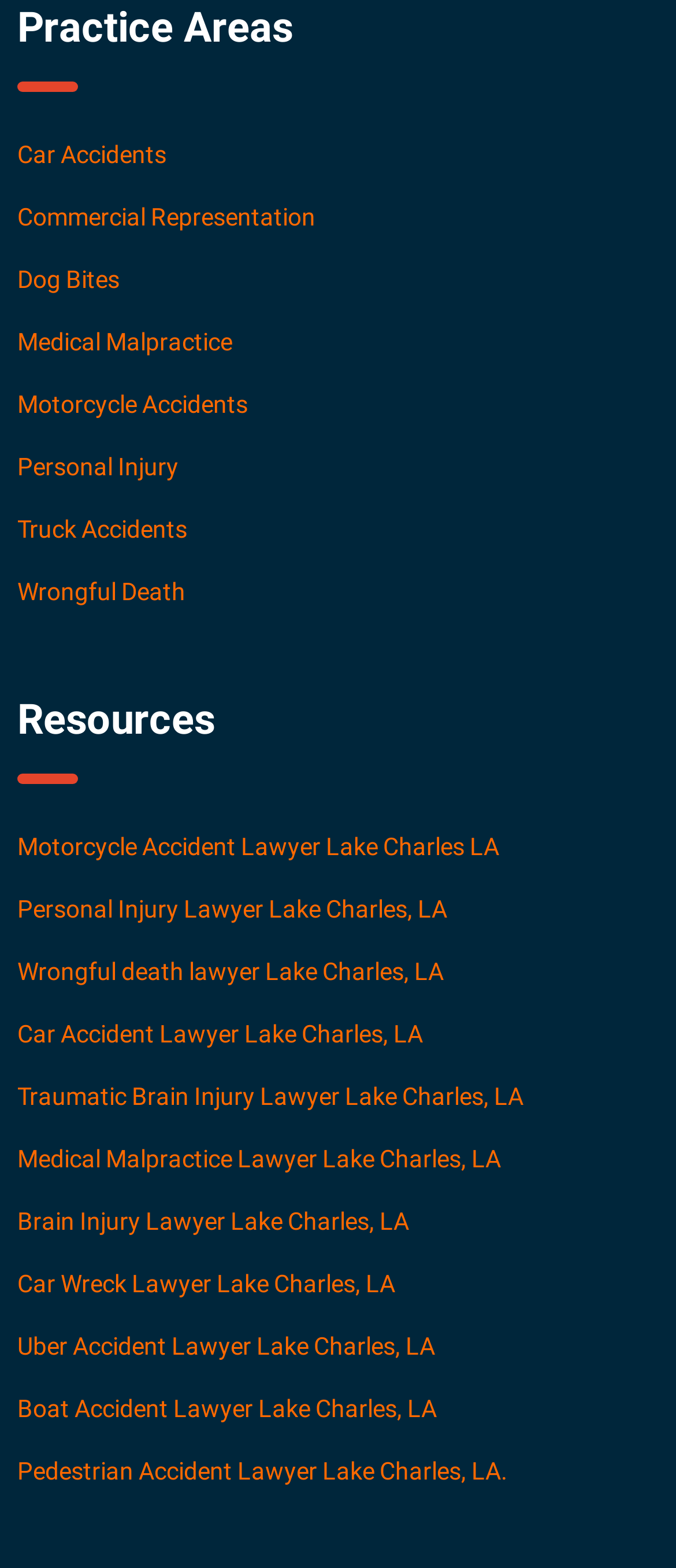Locate the bounding box coordinates of the area you need to click to fulfill this instruction: 'Learn about Motorcycle Accident Lawyer Lake Charles LA'. The coordinates must be in the form of four float numbers ranging from 0 to 1: [left, top, right, bottom].

[0.026, 0.53, 0.738, 0.548]